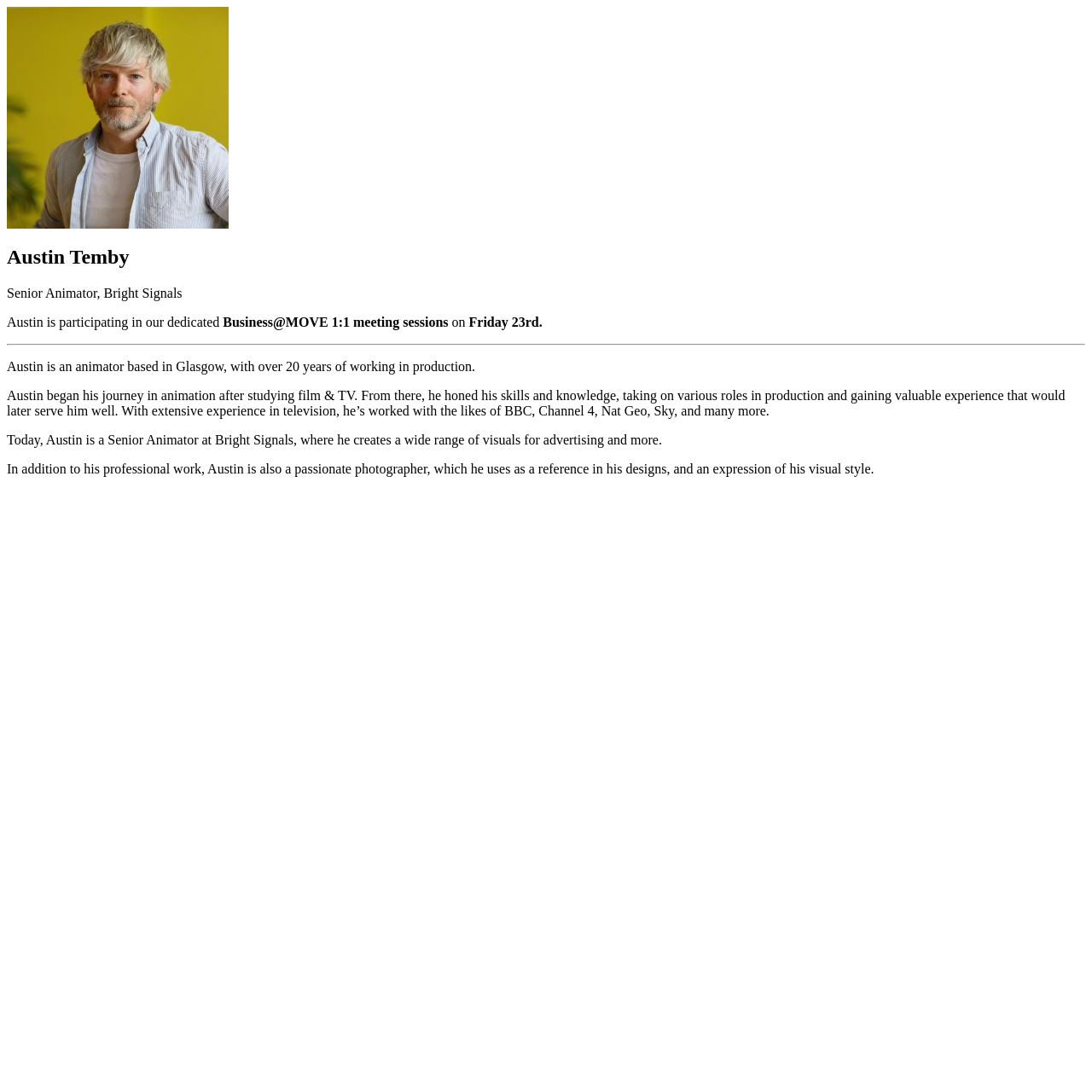Please answer the following question using a single word or phrase: 
What is the name of the company Austin works for?

Bright Signals